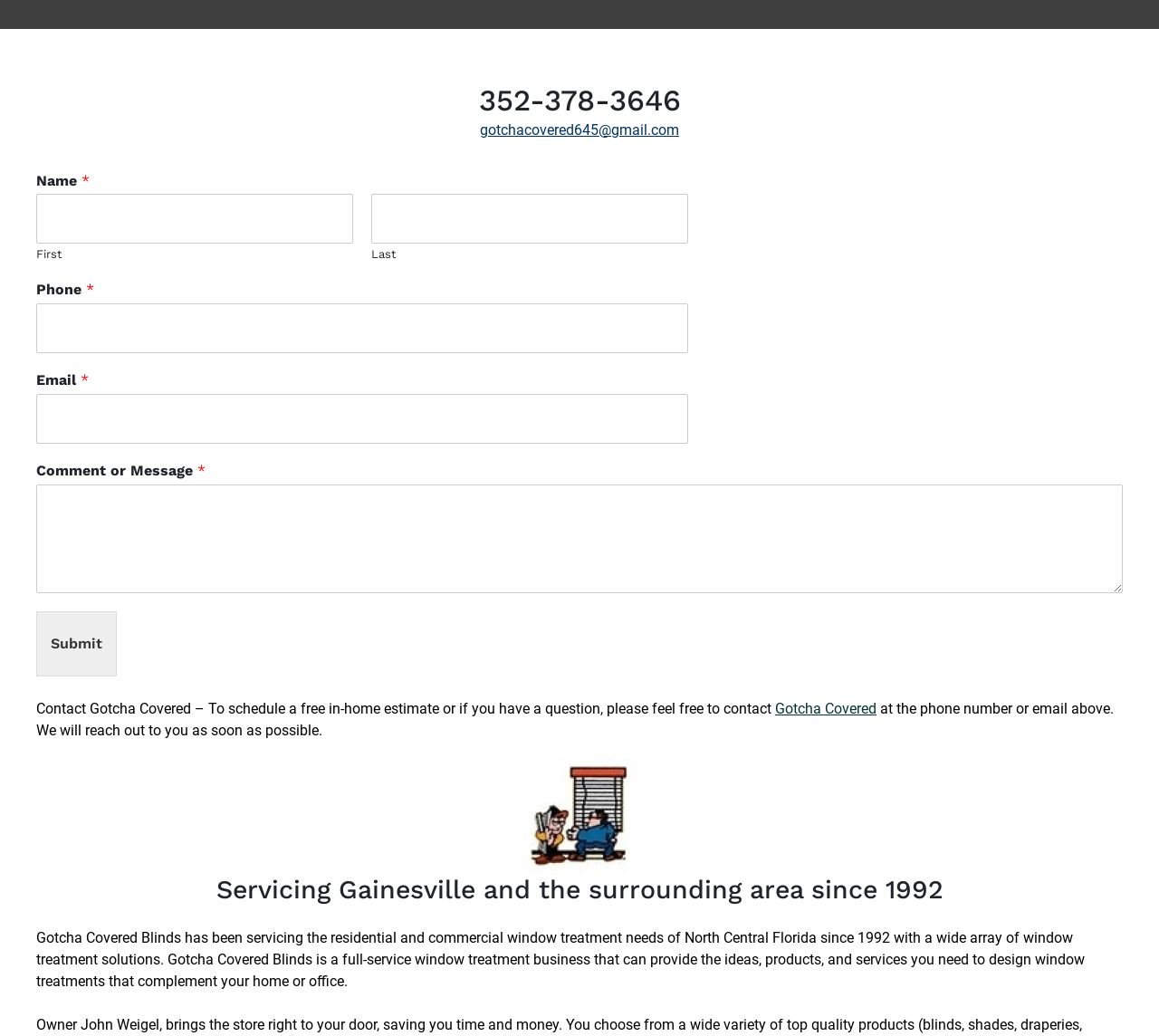Based on the description "parent_node: Phone * name="wpforms[fields][3]"", find the bounding box of the specified UI element.

[0.031, 0.293, 0.594, 0.341]